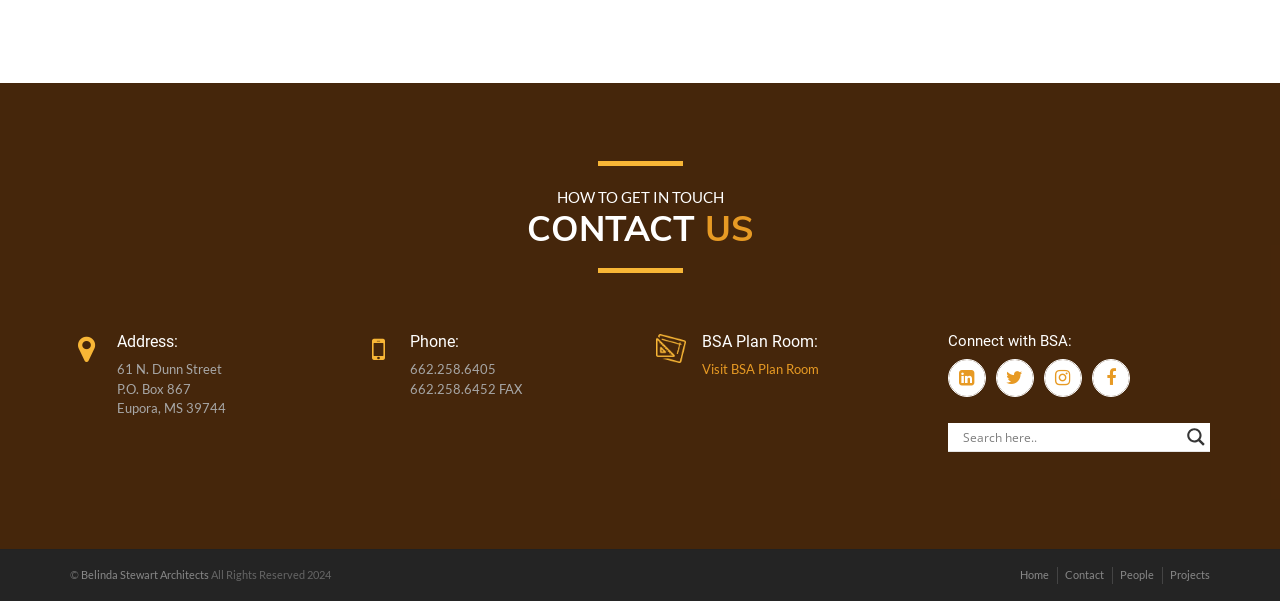Please identify the bounding box coordinates of the element on the webpage that should be clicked to follow this instruction: "View the 'RELATED POSTS'". The bounding box coordinates should be given as four float numbers between 0 and 1, formatted as [left, top, right, bottom].

None